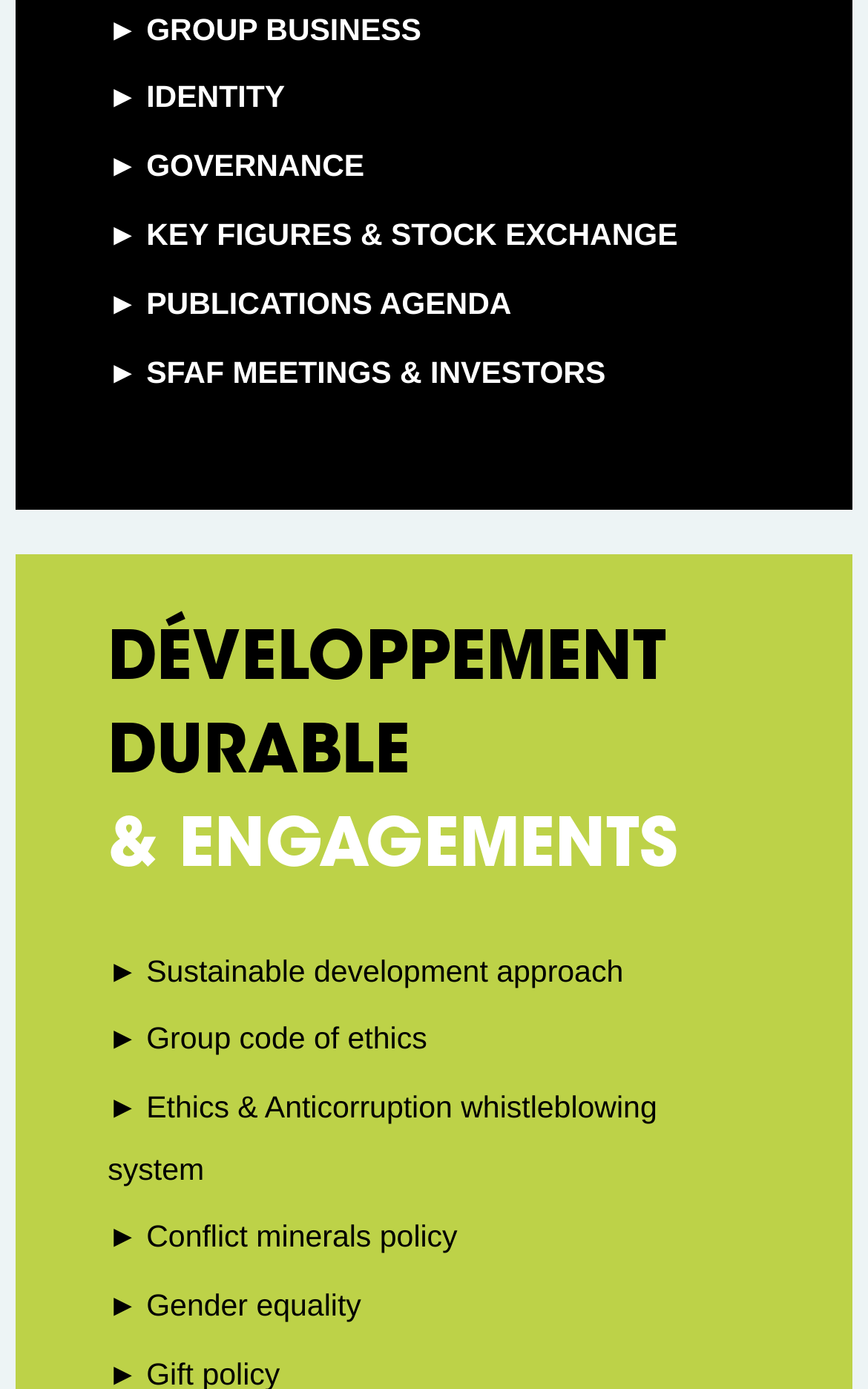Identify the bounding box coordinates of the region that should be clicked to execute the following instruction: "Access identity information".

[0.124, 0.058, 0.328, 0.082]